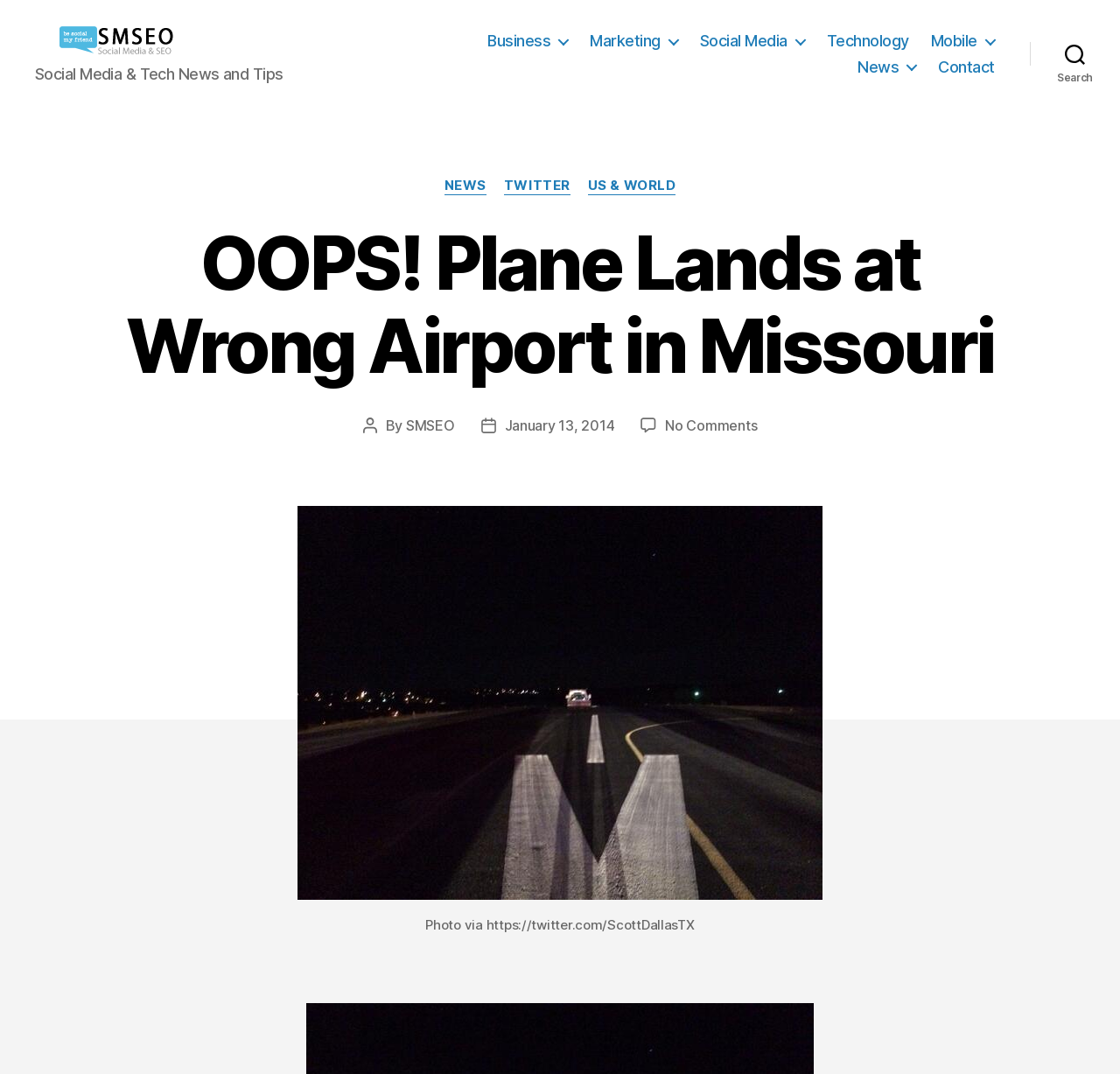Please identify the bounding box coordinates of the clickable element to fulfill the following instruction: "Read the NEWS category". The coordinates should be four float numbers between 0 and 1, i.e., [left, top, right, bottom].

[0.397, 0.165, 0.434, 0.182]